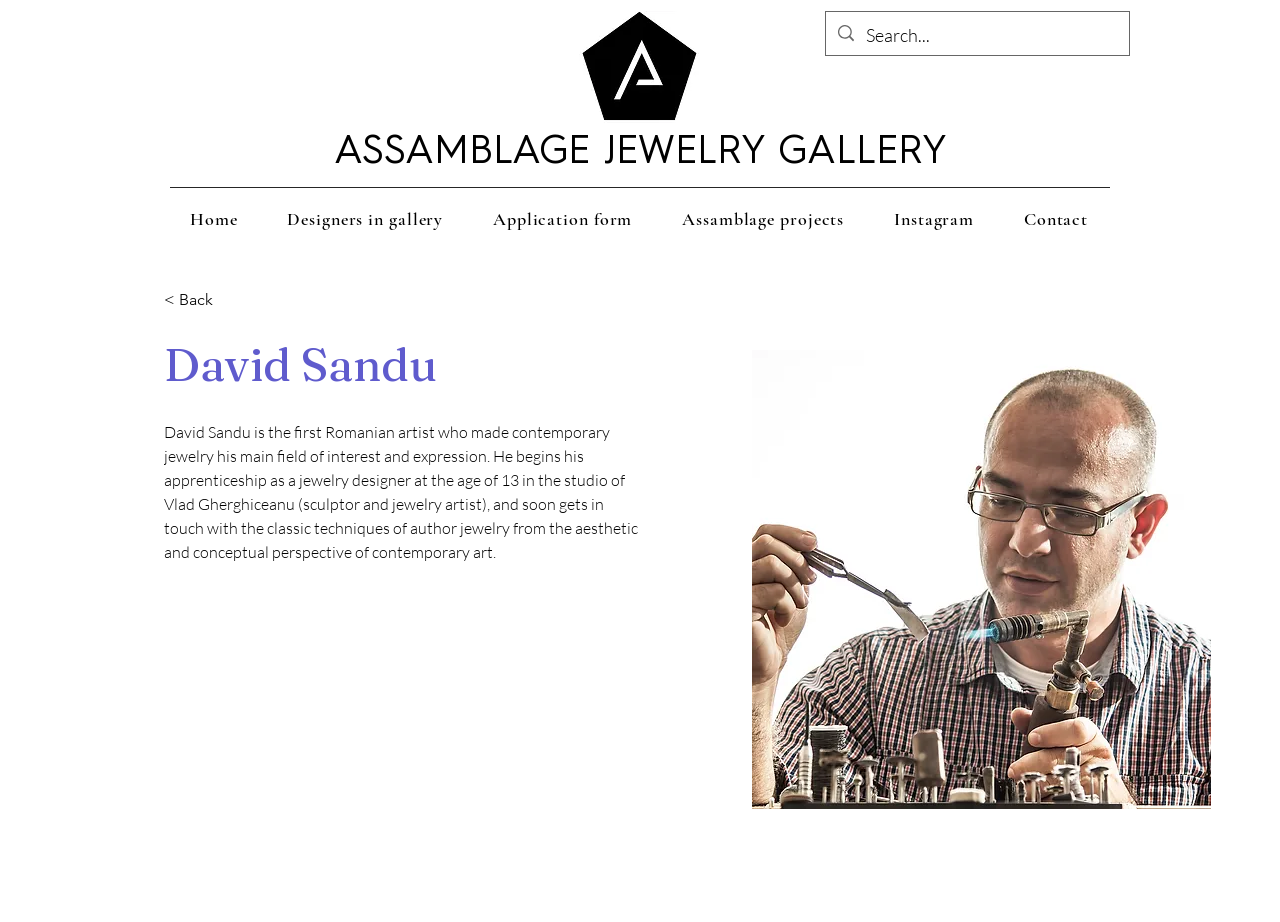Using the details in the image, give a detailed response to the question below:
What is the purpose of the search box?

I inferred the answer by looking at the search box element and its placeholder text 'Search...', which suggests that it is used to search the website.